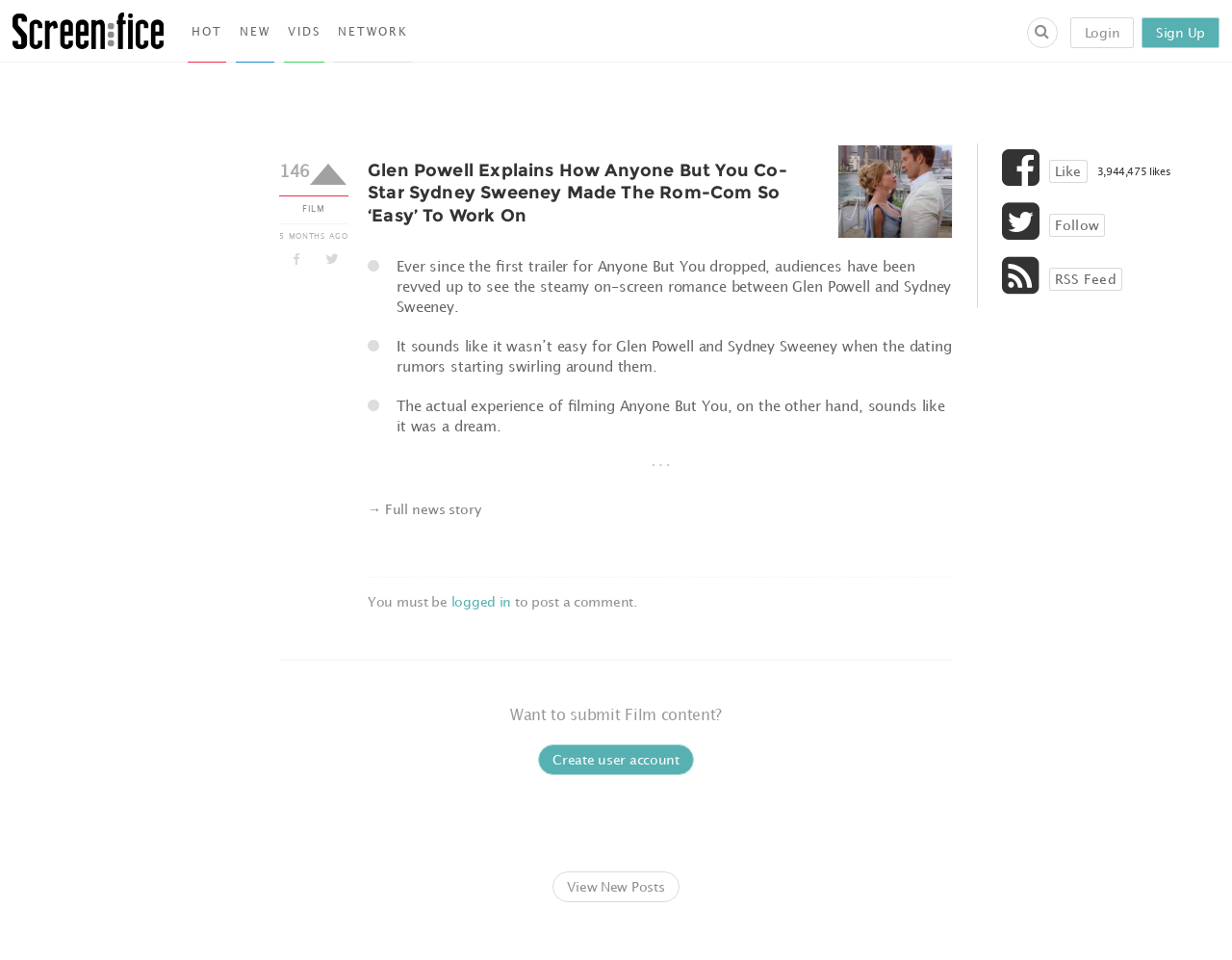Please identify the bounding box coordinates of the element I should click to complete this instruction: 'Create a user account'. The coordinates should be given as four float numbers between 0 and 1, like this: [left, top, right, bottom].

[0.437, 0.775, 0.563, 0.808]